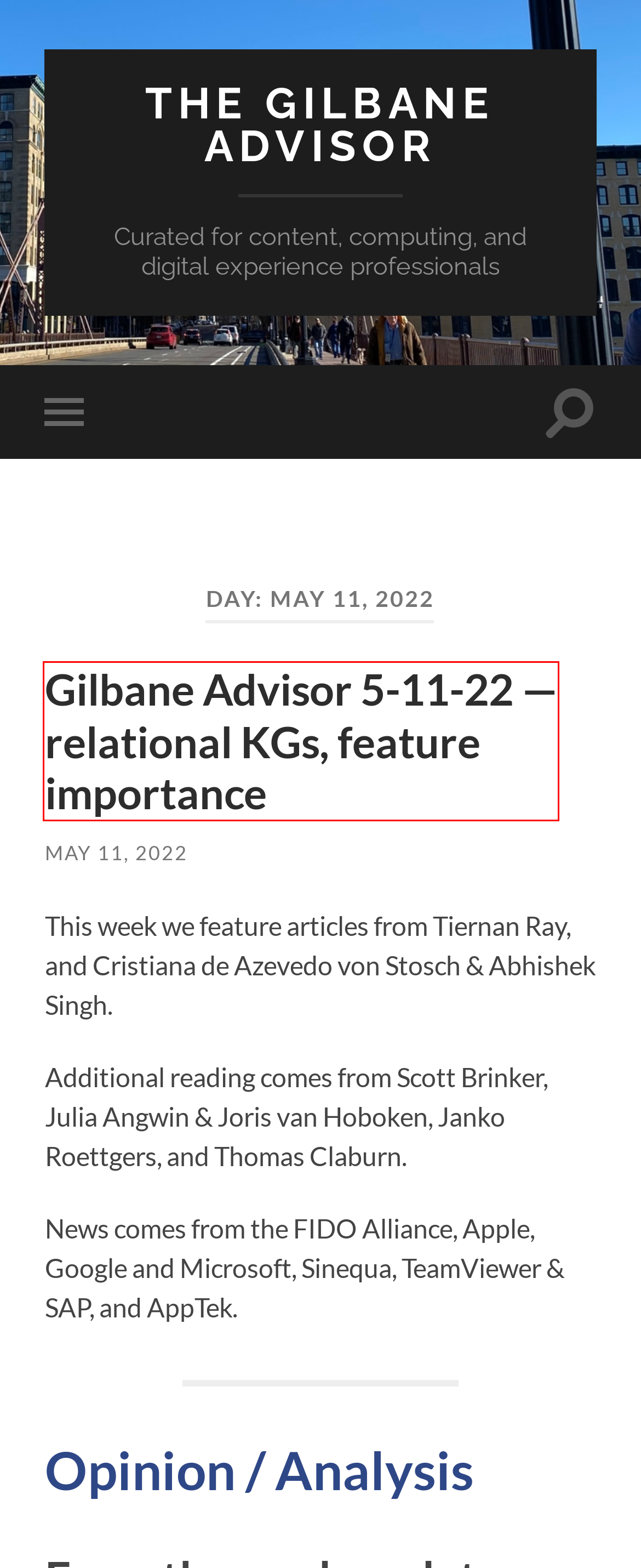Given a screenshot of a webpage with a red bounding box highlighting a UI element, choose the description that best corresponds to the new webpage after clicking the element within the red bounding box. Here are your options:
A. Digital experience - The Gilbane Advisor
B. Gilbane Advisor
C. Content technology news Archives | The Gilbane Advisor
D. Gilbane Advisor — relational KGs, feature importance, graph-modeling
E. Gilbane Advisor index
F. What's new Gilbane Conference and Advisor
G. Gilbane Archives
H. Bluebill Advisors - The Gilbane Advisor

D